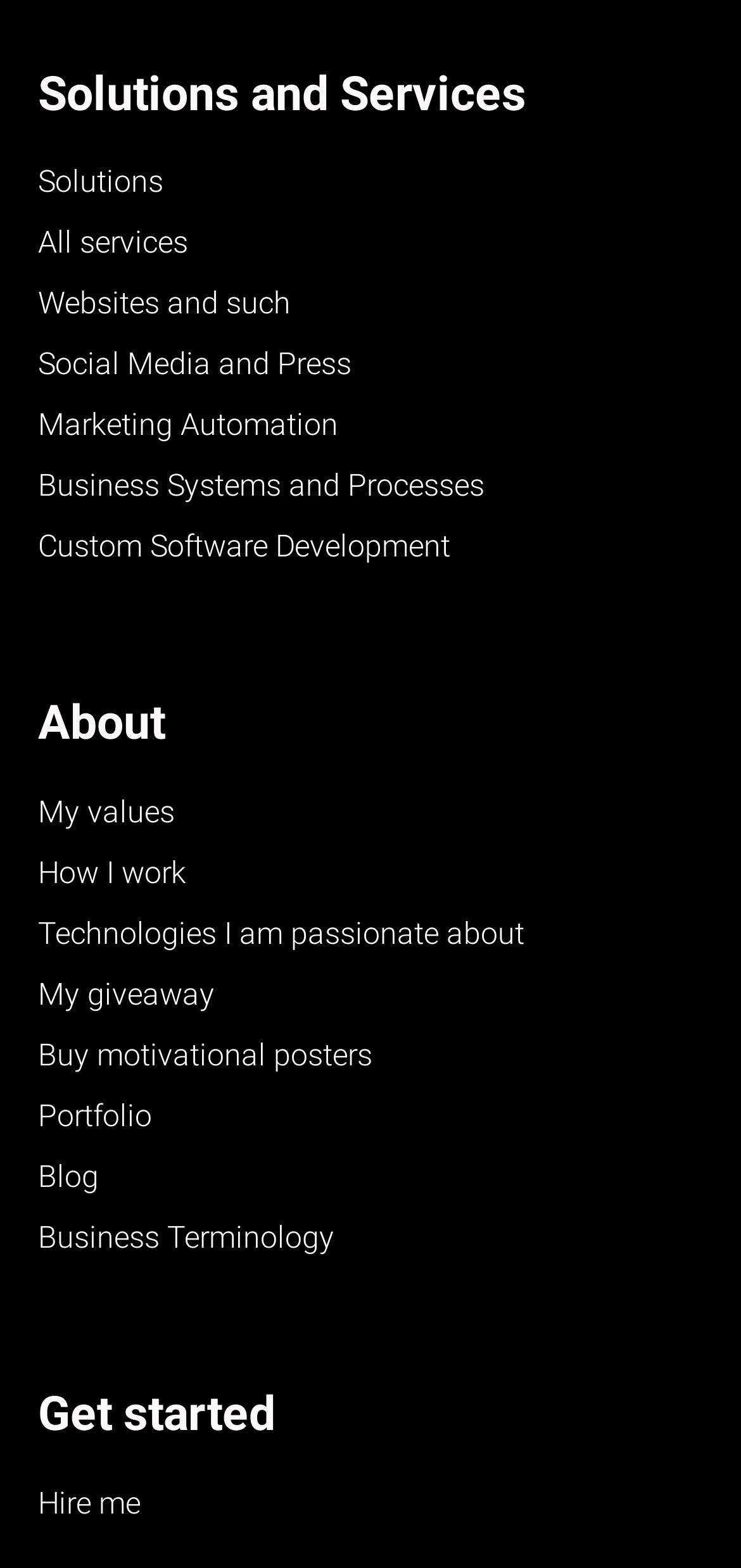Identify the bounding box coordinates of the clickable region necessary to fulfill the following instruction: "View 'The 2024 Show Season Has Begun!' post". The bounding box coordinates should be four float numbers between 0 and 1, i.e., [left, top, right, bottom].

None